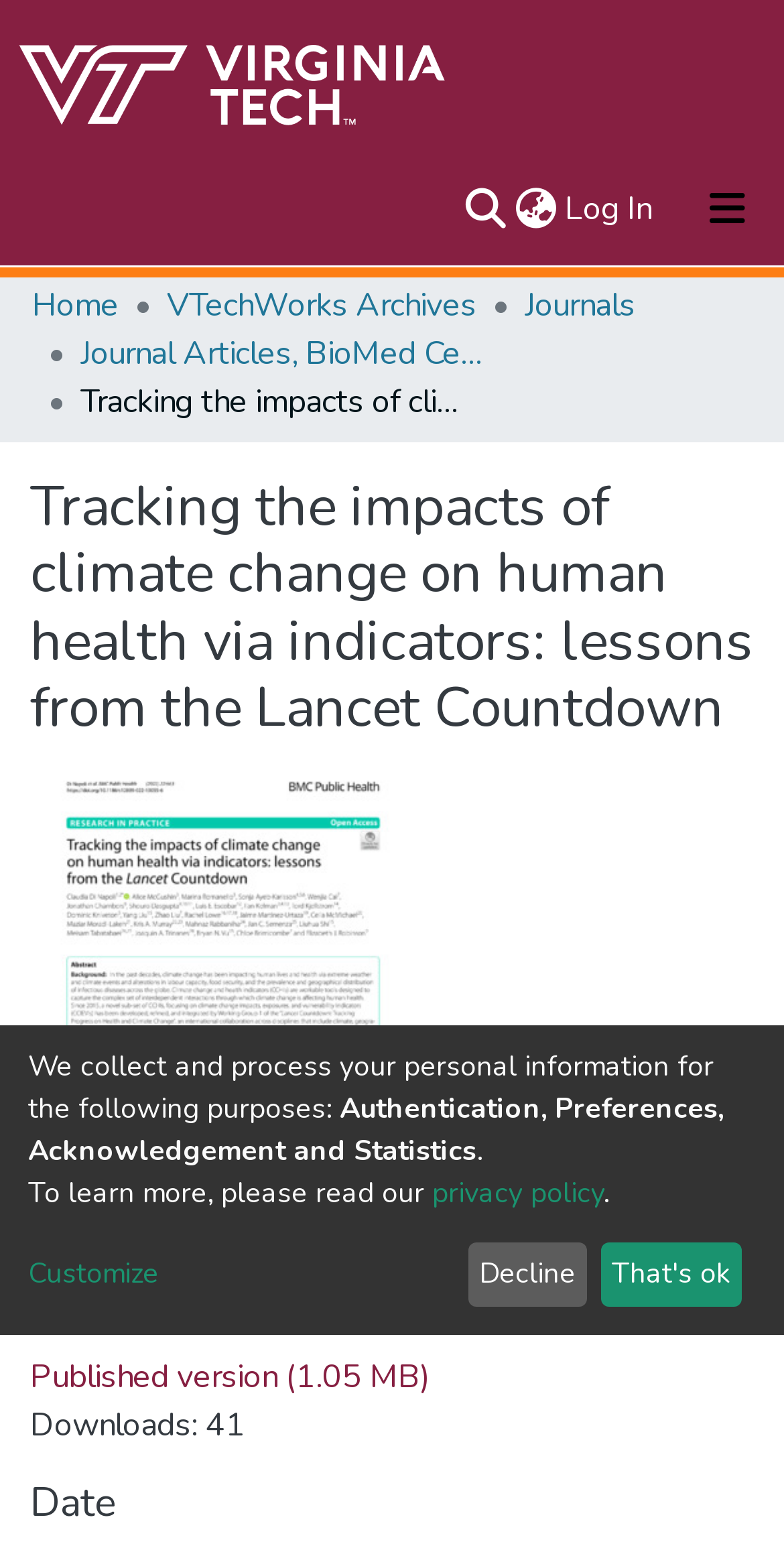How many downloads has the published version received?
Refer to the image and give a detailed response to the question.

The number of downloads for the published version is mentioned below the 'Files' heading, indicating that the file has been downloaded 41 times. This information is useful for users who want to know the popularity of the file.